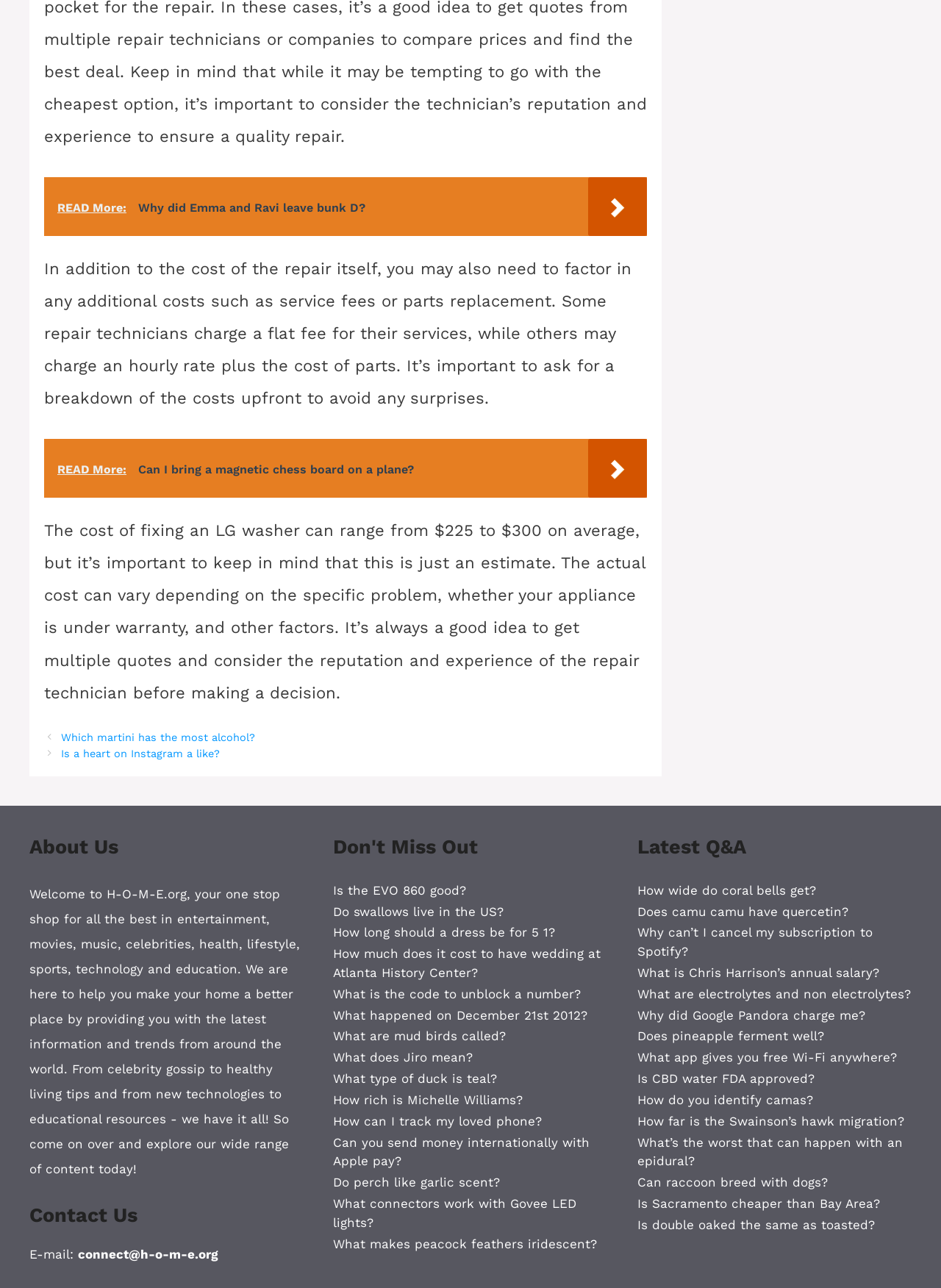What type of content is available on H-O-M-E.org?
Answer the question with a single word or phrase by looking at the picture.

Various topics